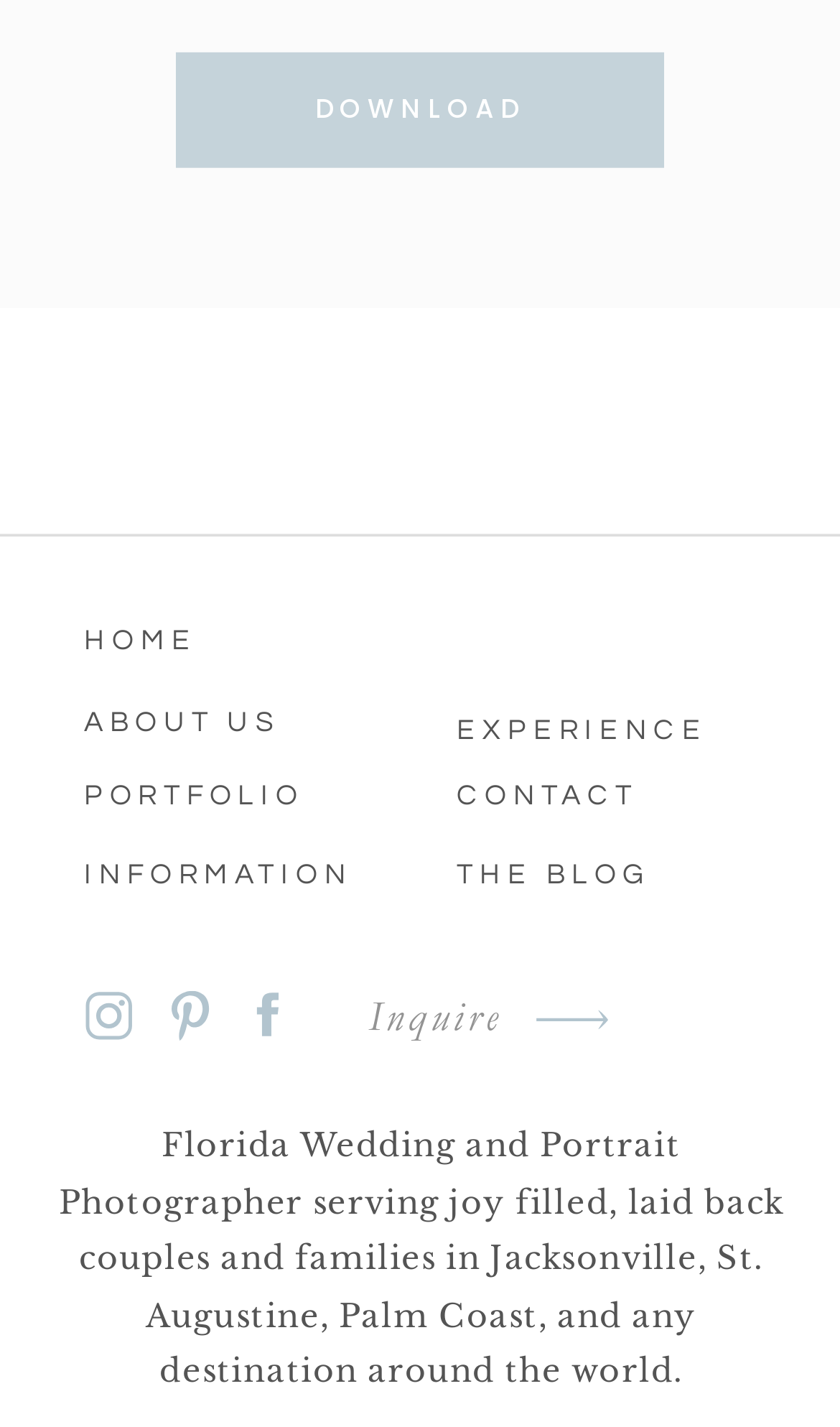Pinpoint the bounding box coordinates of the clickable area needed to execute the instruction: "download". The coordinates should be specified as four float numbers between 0 and 1, i.e., [left, top, right, bottom].

[0.25, 0.062, 0.75, 0.092]